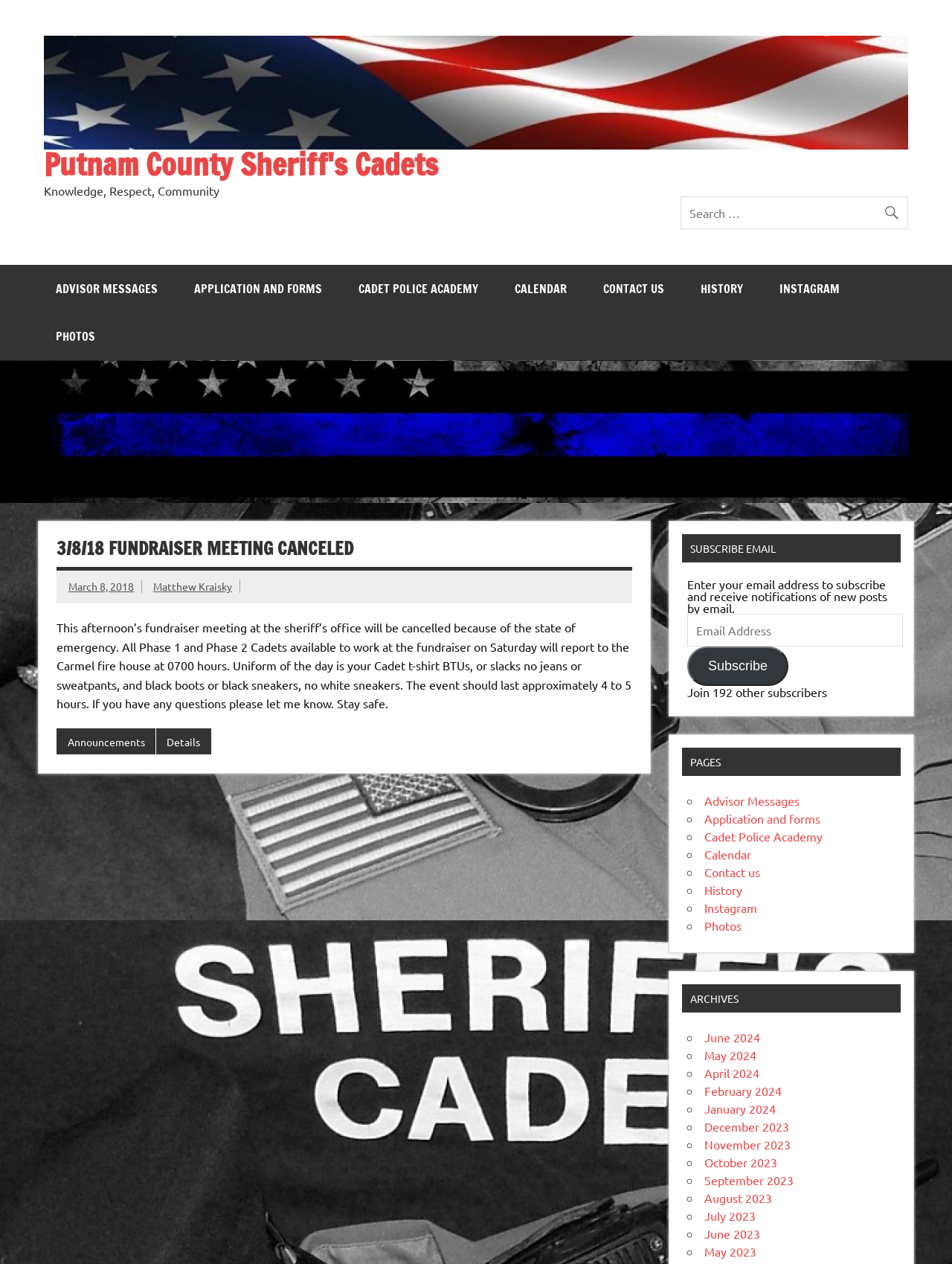Based on the visual content of the image, answer the question thoroughly: What is the name of the organization?

The name of the organization can be found in the top-left corner of the webpage, where it is written as 'Putnam County Sheriff's Cadets' in multiple places, including the logo and the navigation menu.